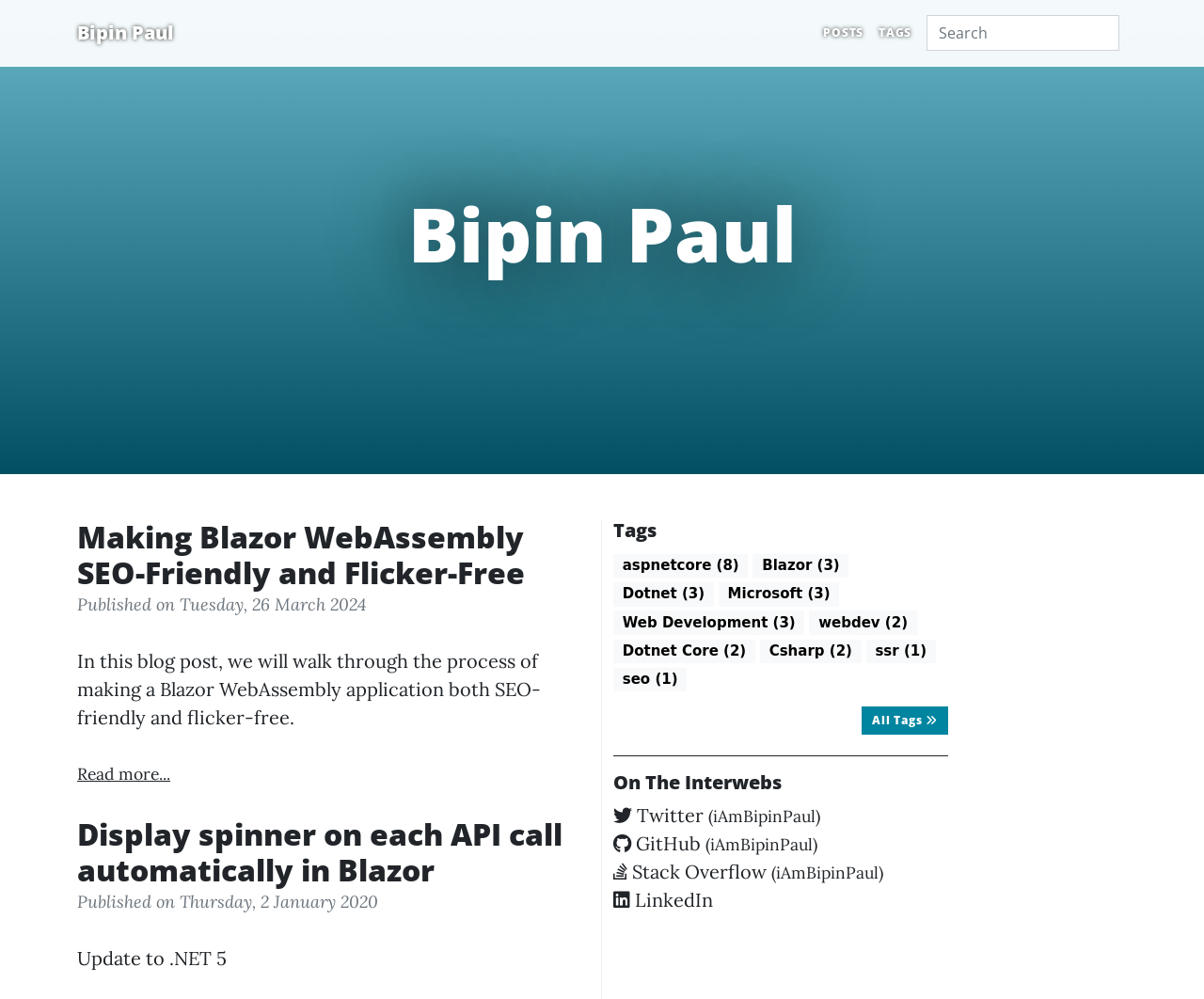Please determine the bounding box coordinates of the section I need to click to accomplish this instruction: "View all tags".

[0.716, 0.707, 0.787, 0.736]